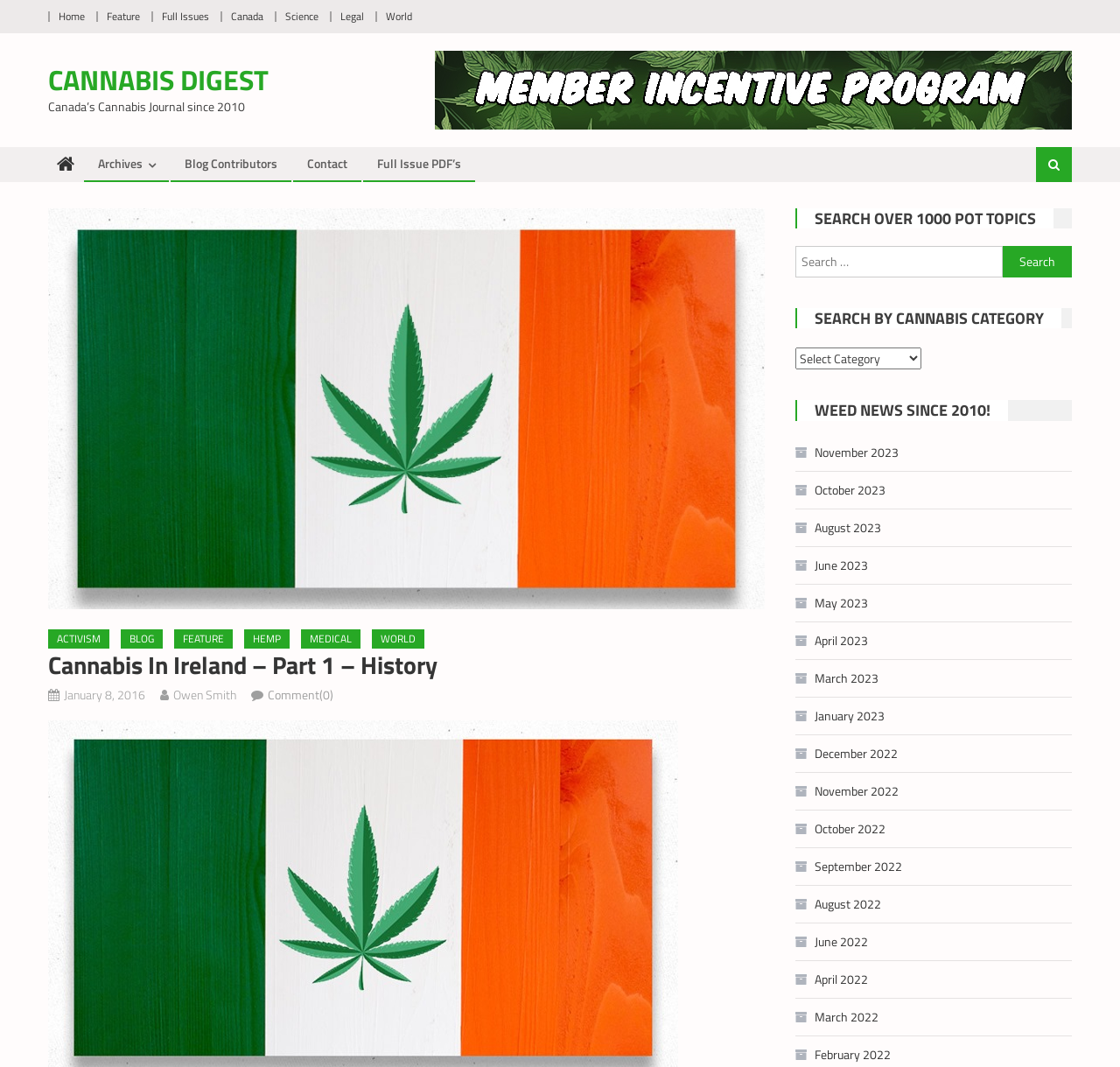Please specify the bounding box coordinates for the clickable region that will help you carry out the instruction: "Read the article 'Cannabis In Ireland – Part 1 – History'".

[0.043, 0.609, 0.683, 0.637]